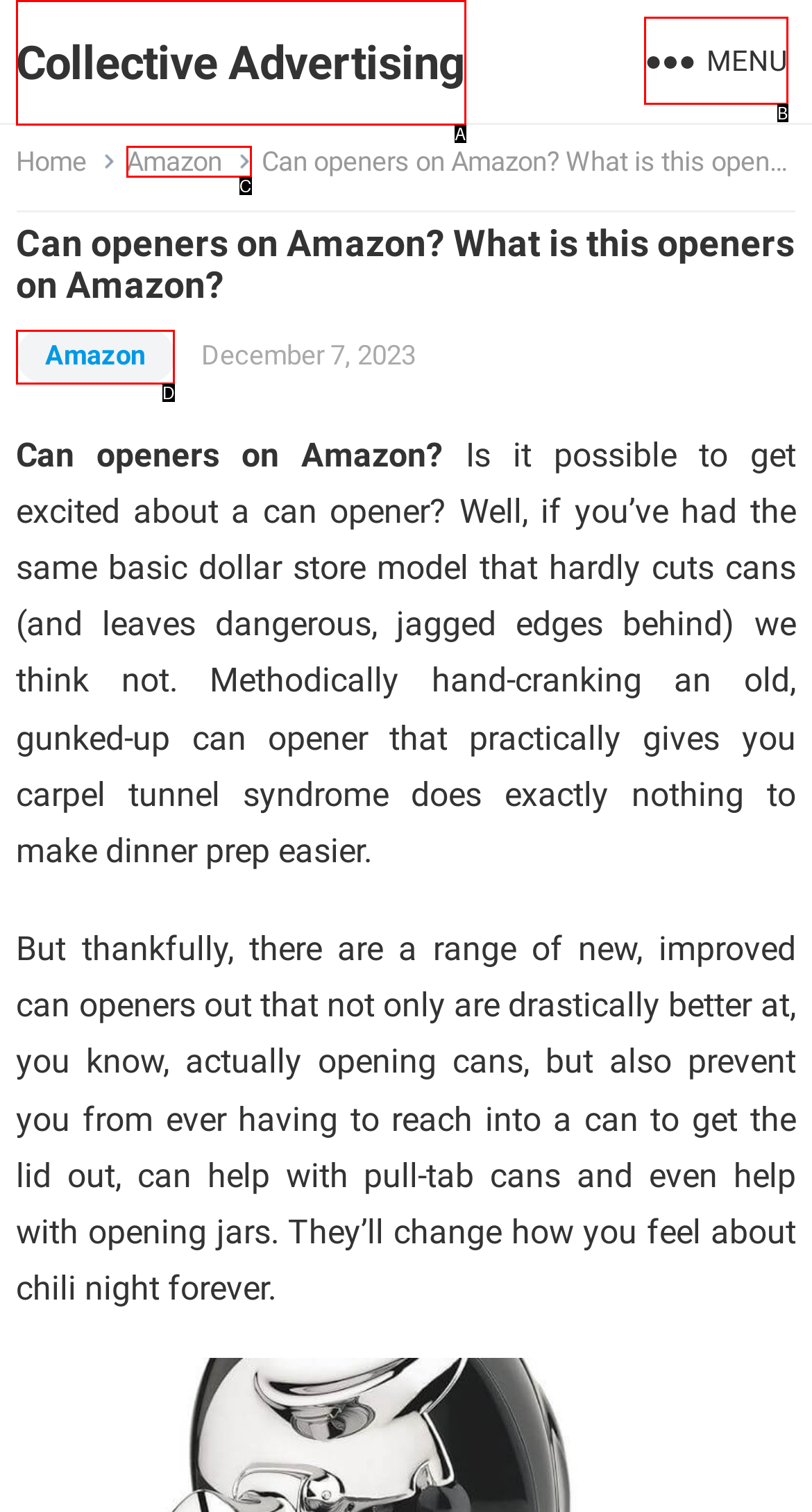Select the correct option based on the description: Collective Advertising
Answer directly with the option’s letter.

A